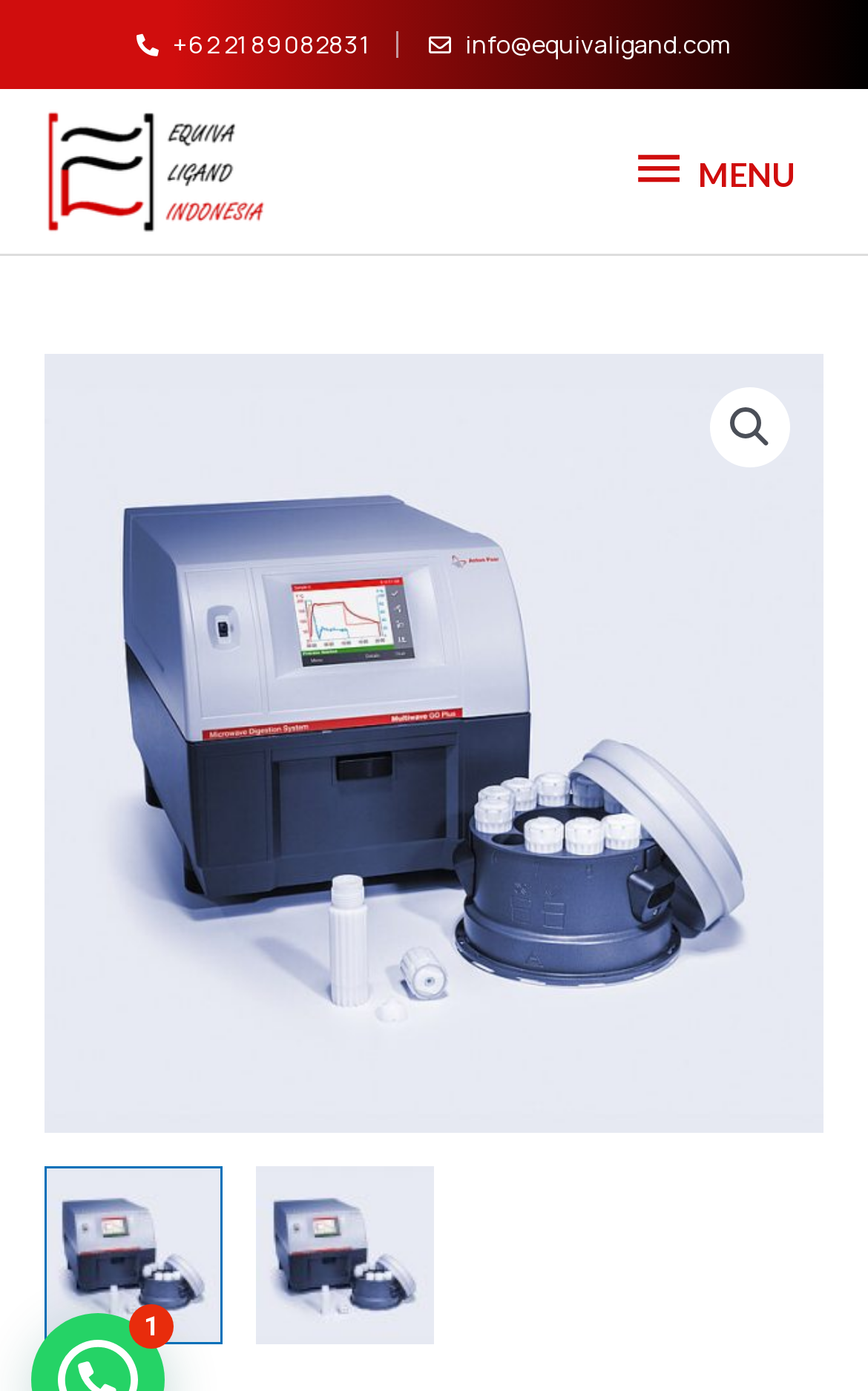Show the bounding box coordinates for the HTML element described as: "MENU MENU".

[0.695, 0.082, 0.949, 0.165]